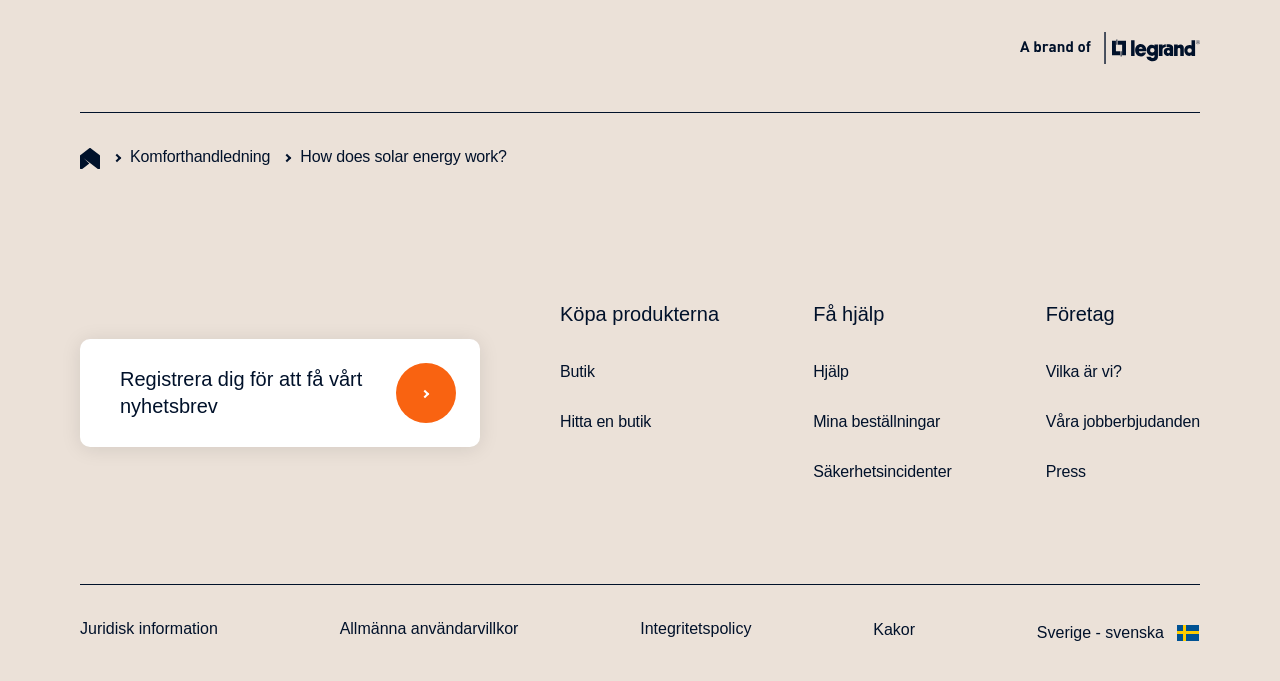What is the main topic of this webpage?
Kindly offer a comprehensive and detailed response to the question.

Based on the StaticText element 'How does solar energy work?' at [0.235, 0.217, 0.396, 0.242], it can be inferred that the main topic of this webpage is related to solar energy.